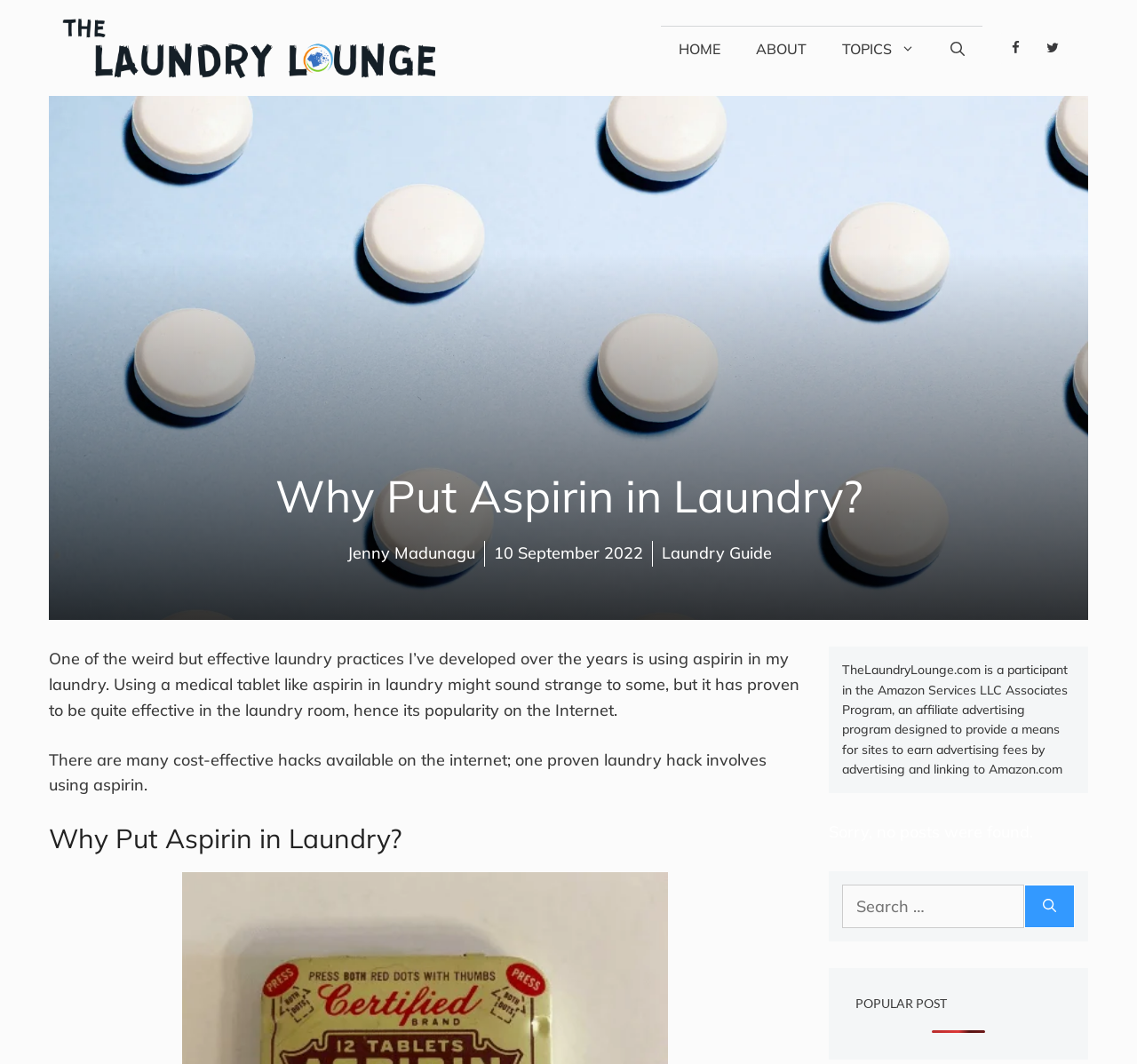Please identify the bounding box coordinates of the area I need to click to accomplish the following instruction: "Visit the Facebook page".

[0.88, 0.031, 0.906, 0.06]